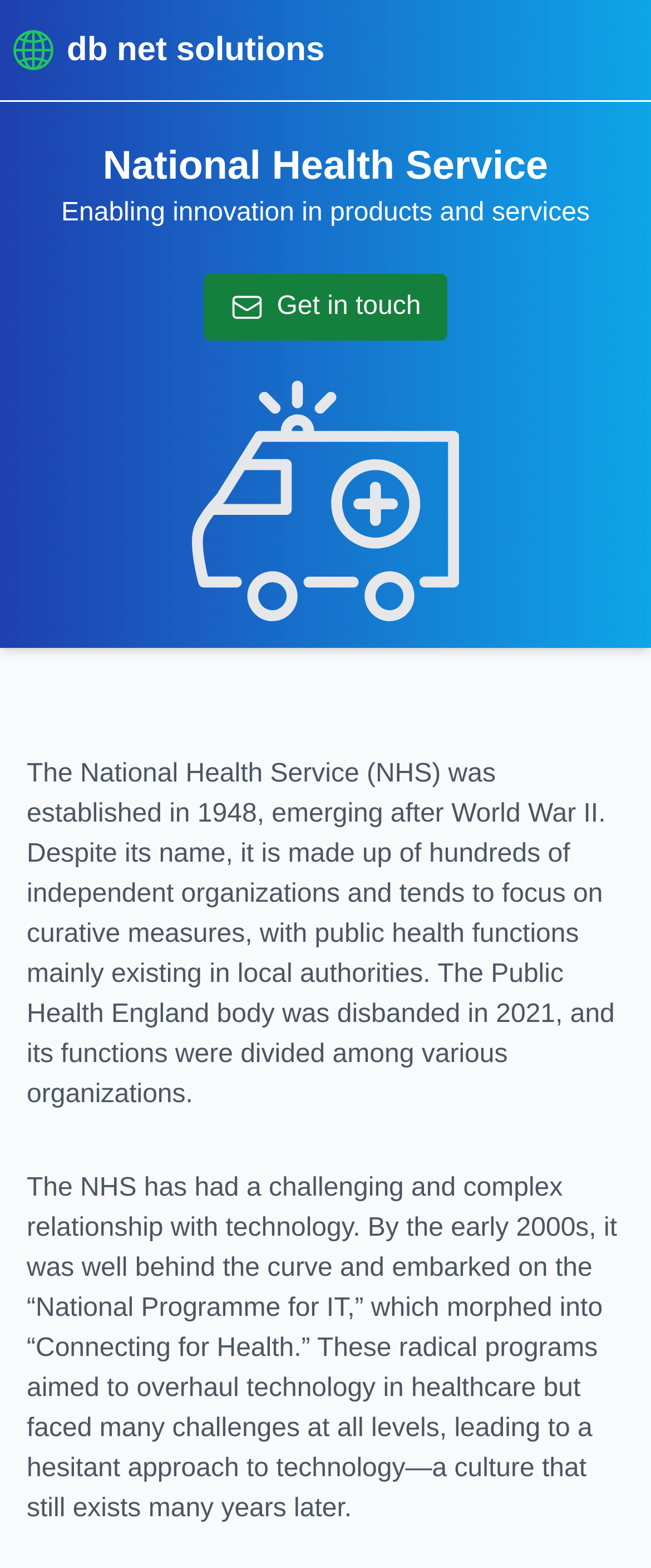What was the goal of the 'National Programme for IT'?
Based on the screenshot, give a detailed explanation to answer the question.

The webpage states that the 'National Programme for IT' aimed to overhaul technology in healthcare, but faced many challenges at all levels, leading to a hesitant approach to technology—a culture that still exists many years later.